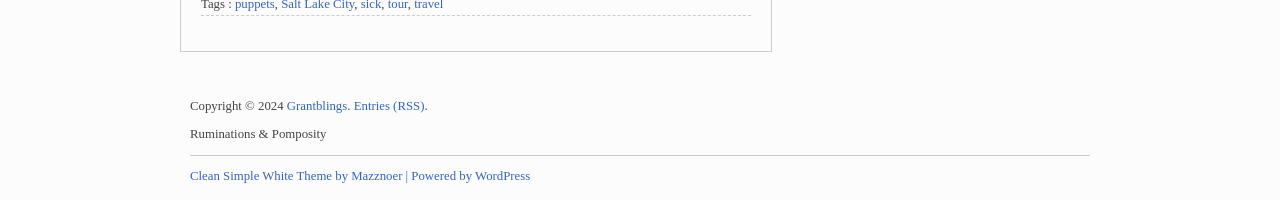Based on the element description: "Entries (RSS)", identify the UI element and provide its bounding box coordinates. Use four float numbers between 0 and 1, [left, top, right, bottom].

[0.276, 0.496, 0.332, 0.566]